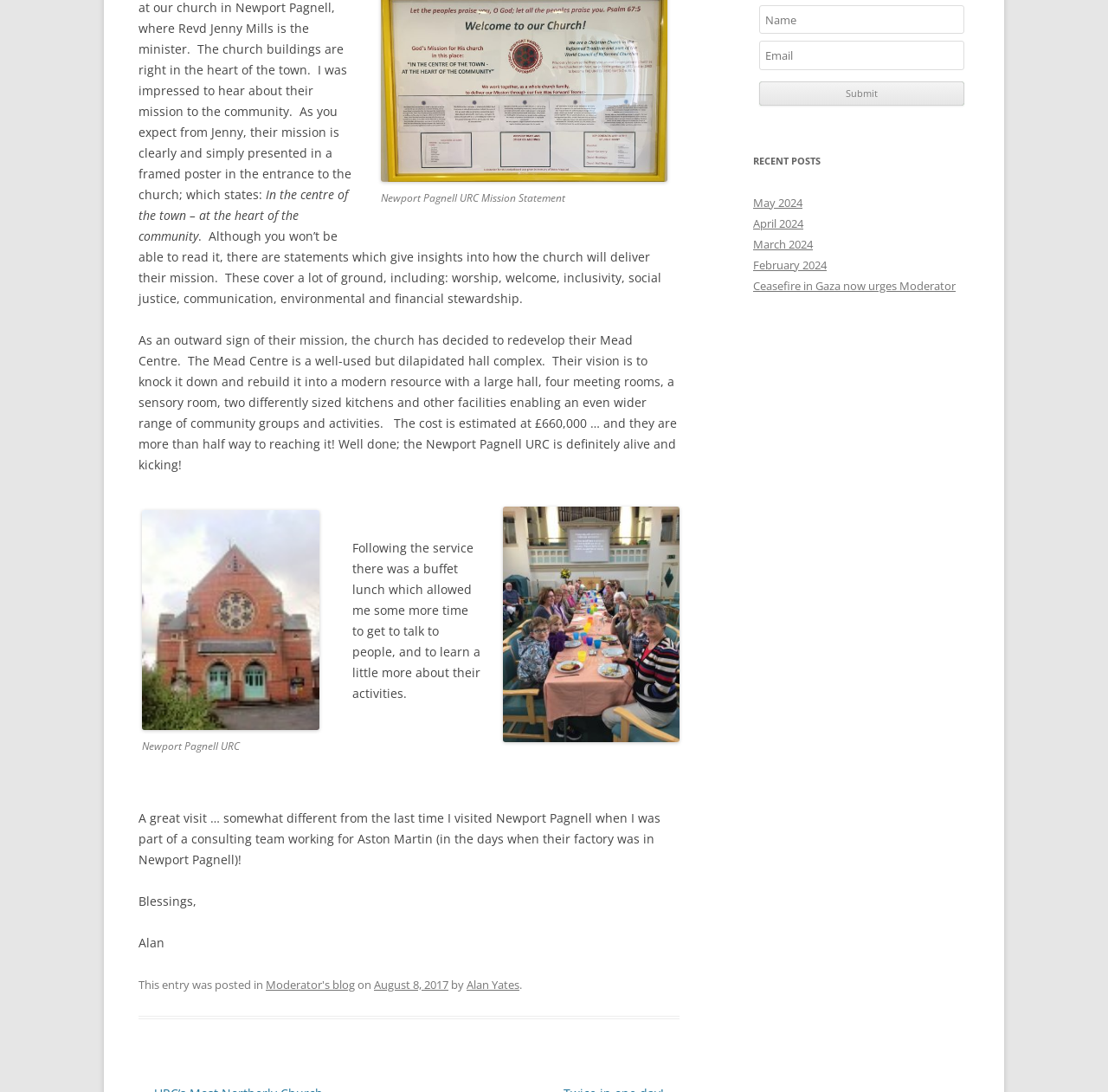Using the element description March 2024, predict the bounding box coordinates for the UI element. Provide the coordinates in (top-left x, top-left y, bottom-right x, bottom-right y) format with values ranging from 0 to 1.

[0.68, 0.216, 0.734, 0.231]